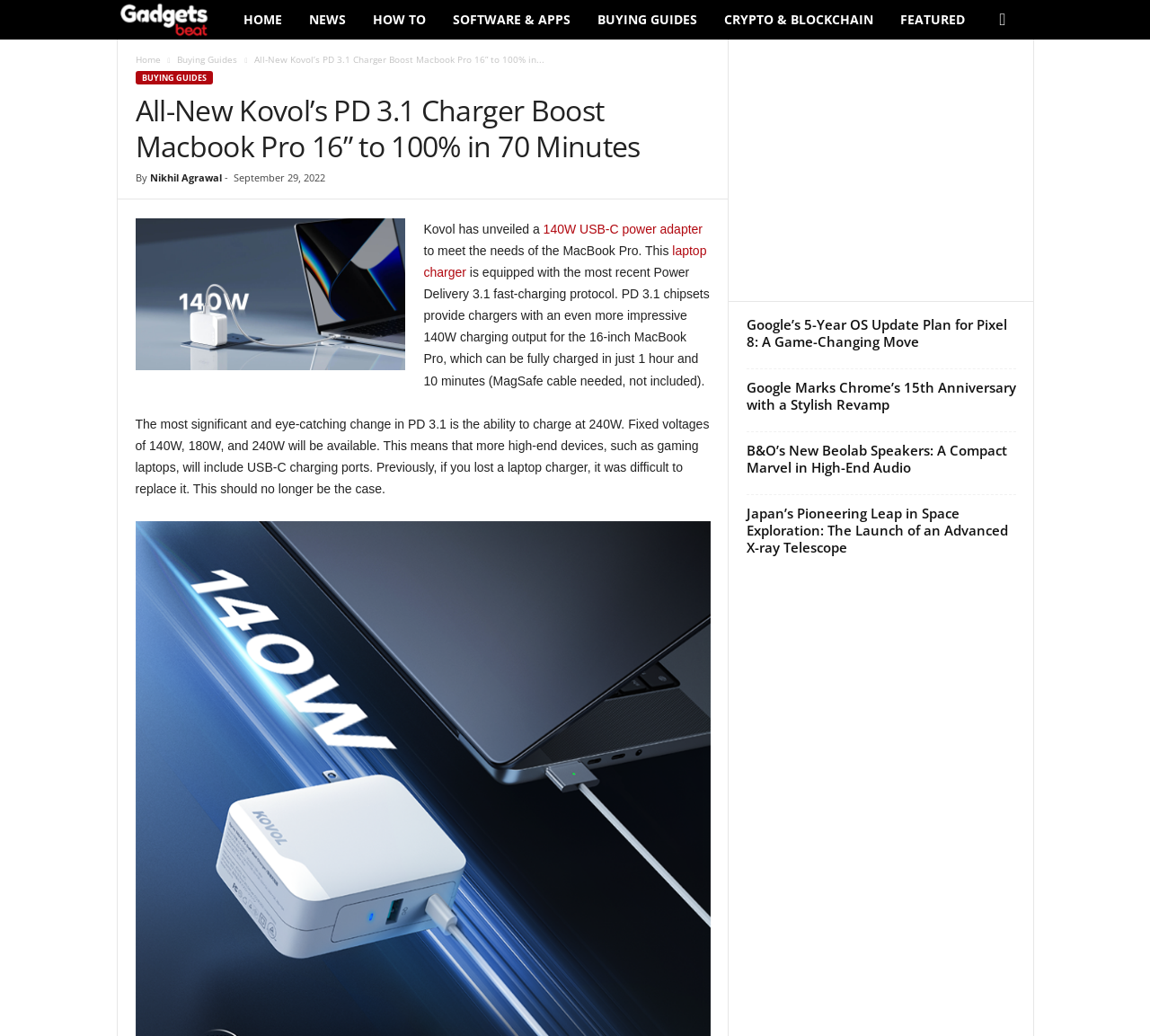Can you provide the bounding box coordinates for the element that should be clicked to implement the instruction: "Check the details of the 140W USB-C power adapter"?

[0.472, 0.214, 0.611, 0.228]